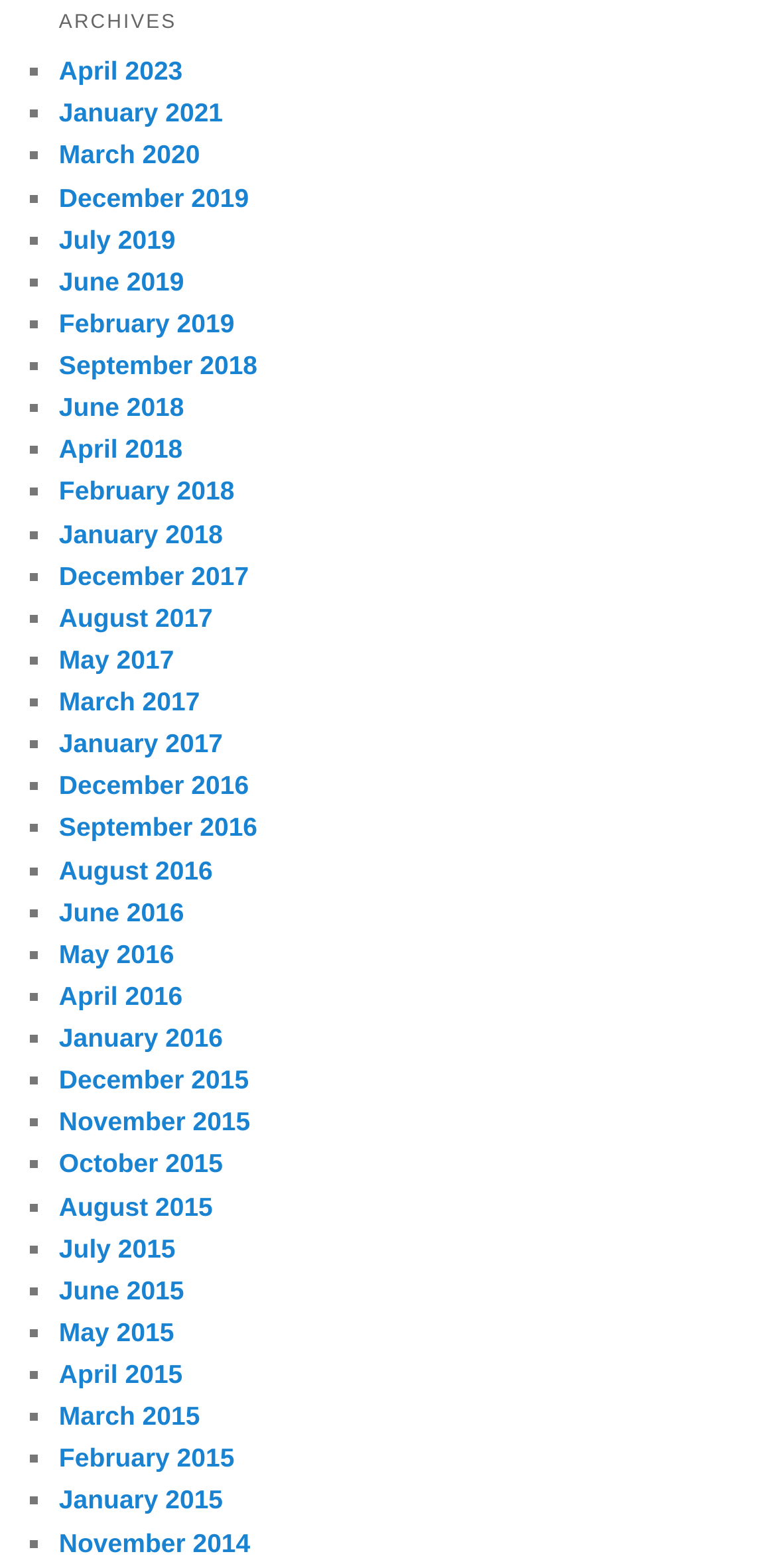Are the months listed in chronological order?
Analyze the screenshot and provide a detailed answer to the question.

I examined the links on the webpage and noticed that they are organized in a list with the most recent month at the top and the earliest month at the bottom. This suggests that the months are listed in chronological order.